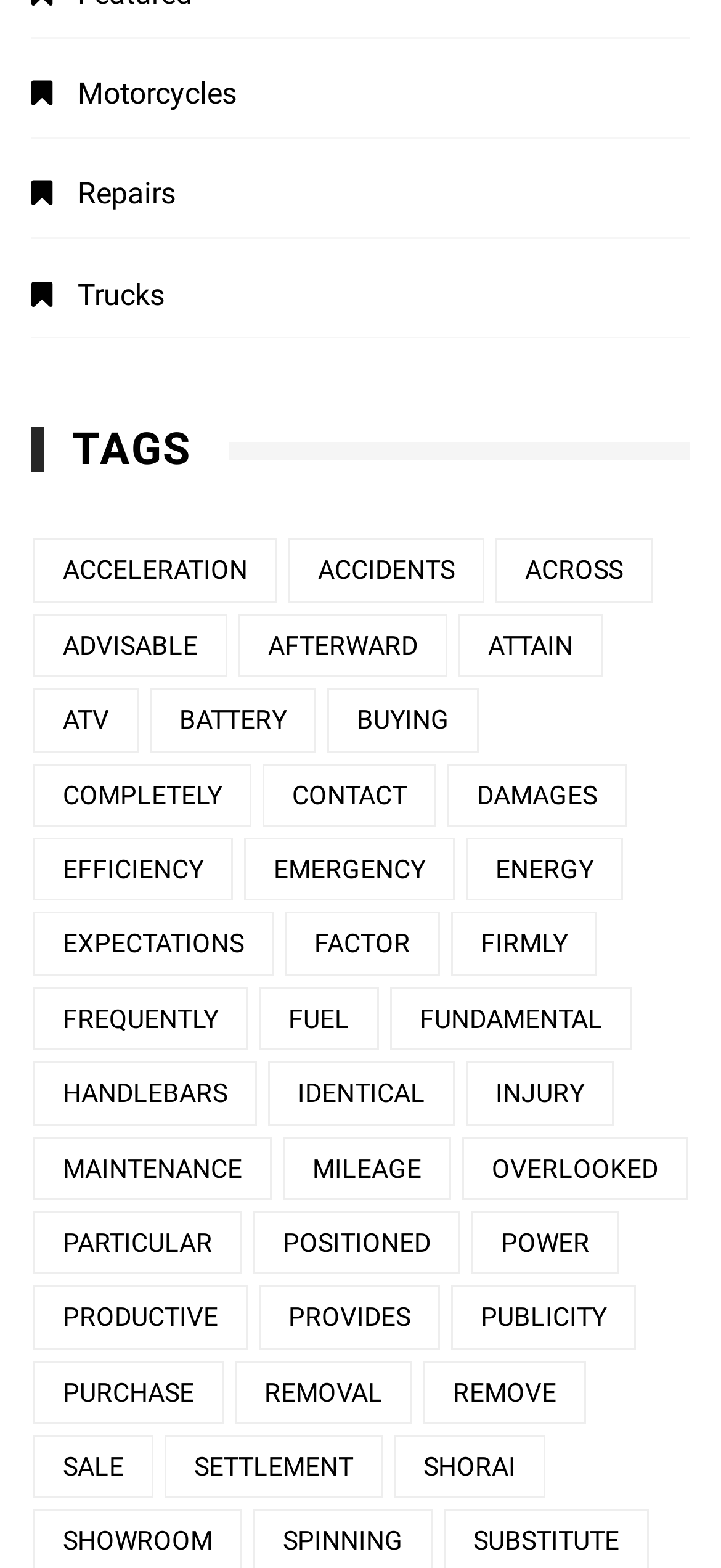With reference to the screenshot, provide a detailed response to the question below:
What is the position of the 'Frequently' link?

The position of the 'Frequently' link can be determined by comparing the y1 and y2 coordinates of its bounding box with those of other links. The 'Frequently' link has a higher y1 and y2 than the 'Fuel' link, indicating that it is positioned below it.